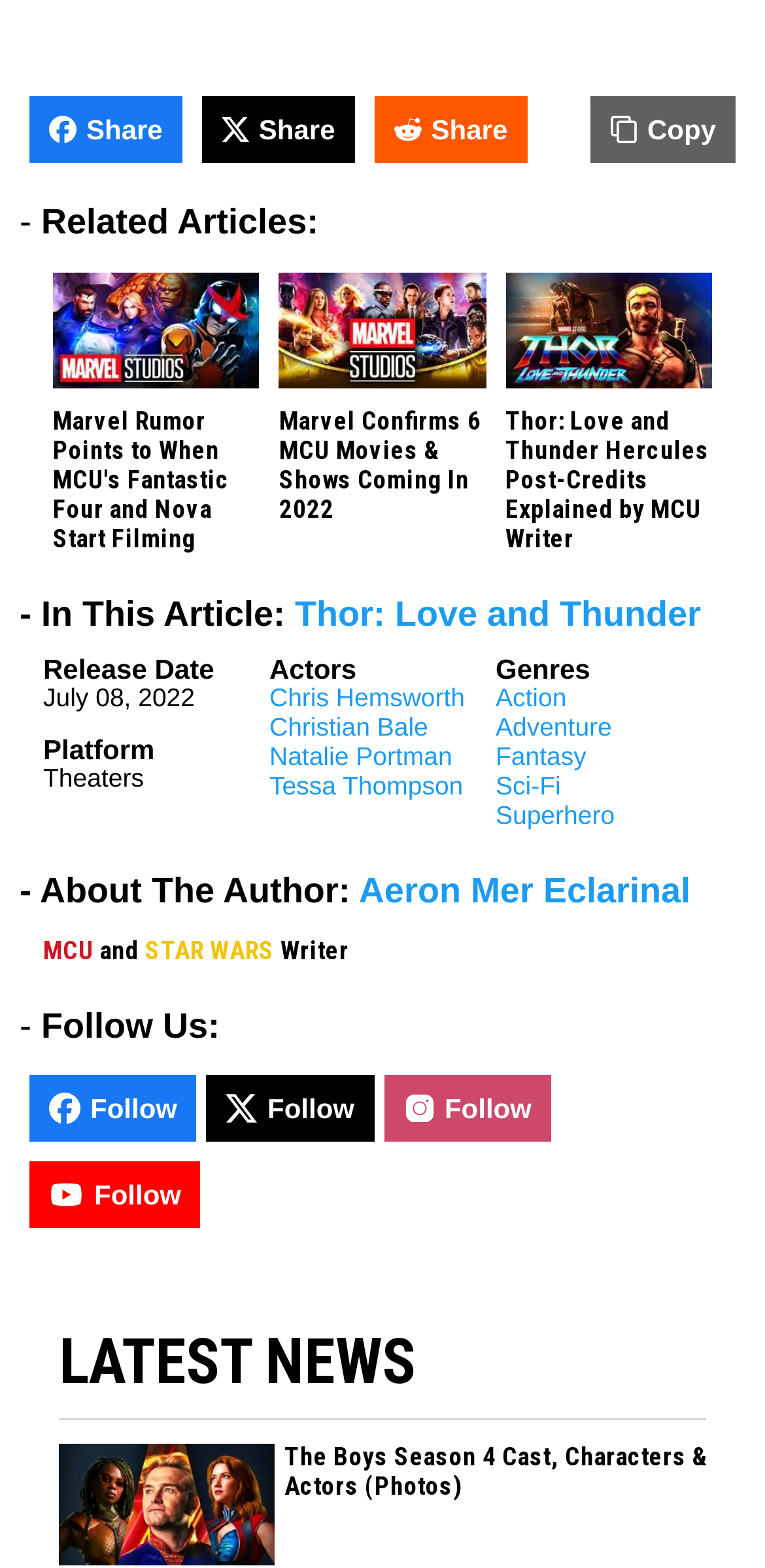Identify the bounding box coordinates for the element that needs to be clicked to fulfill this instruction: "Follow the author 'Aeron Mer Eclarinal'". Provide the coordinates in the format of four float numbers between 0 and 1: [left, top, right, bottom].

[0.469, 0.556, 0.903, 0.581]